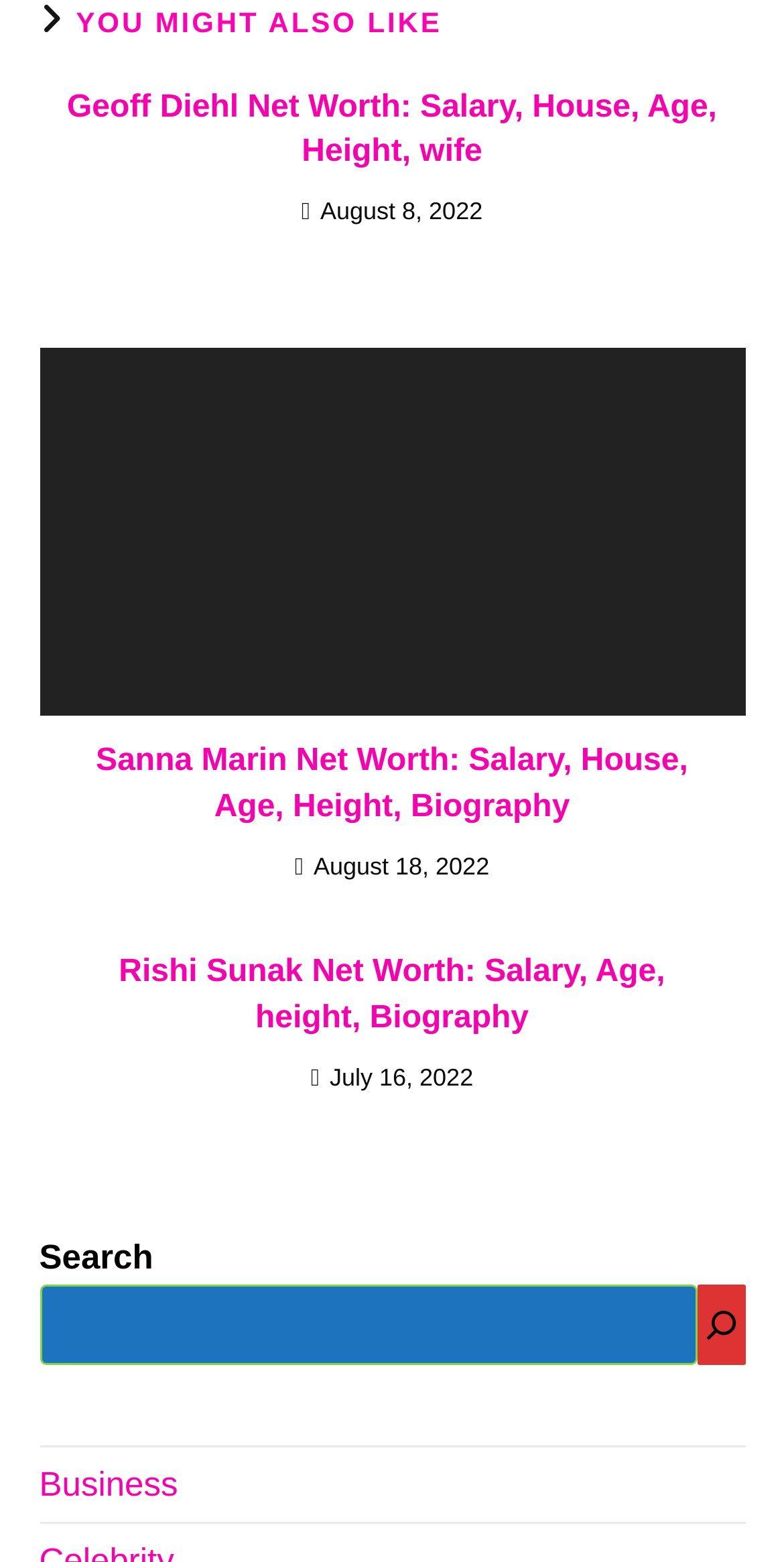Please answer the following question using a single word or phrase: Is there a search function on this webpage?

Yes